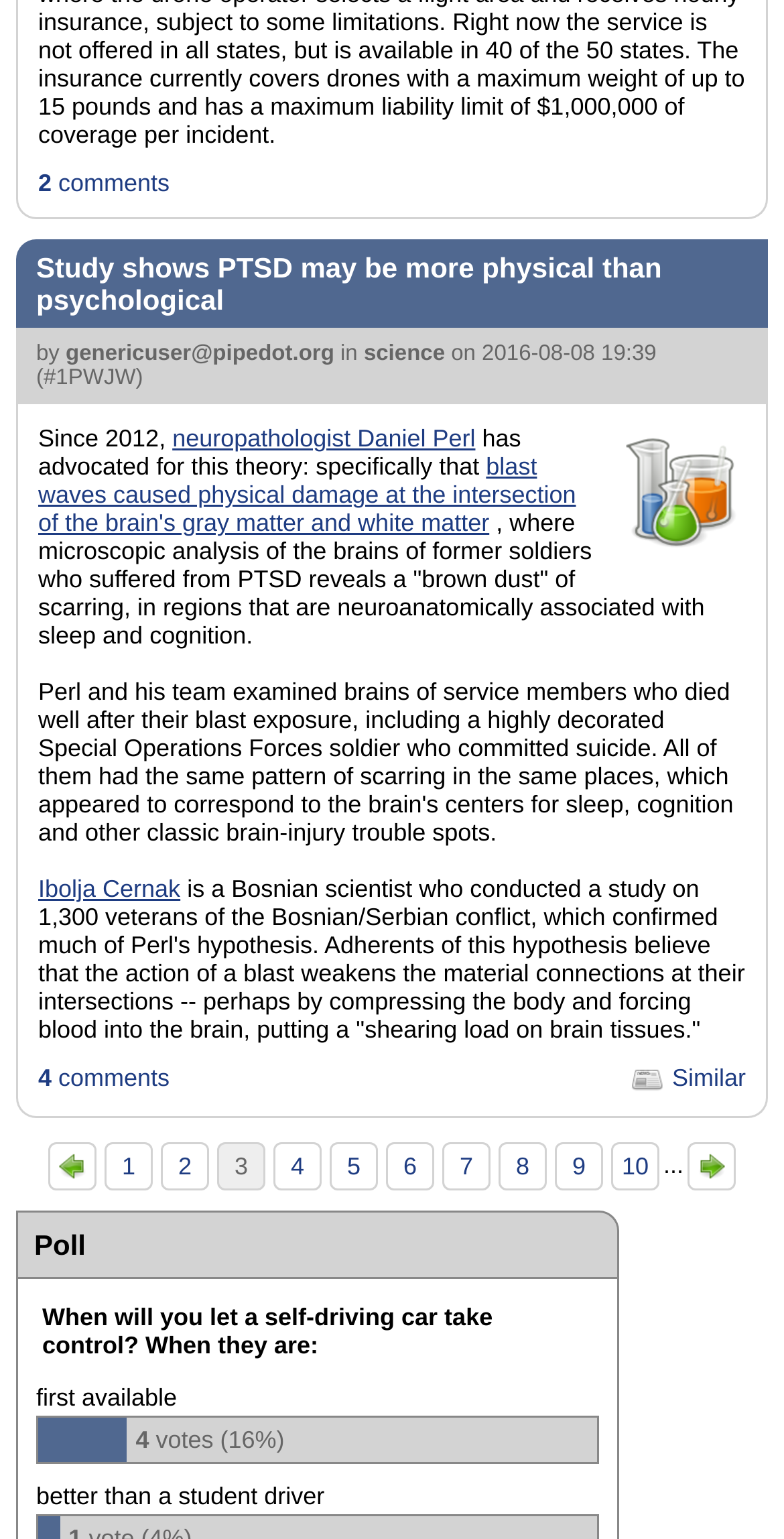Please provide the bounding box coordinate of the region that matches the element description: 4 comments. Coordinates should be in the format (top-left x, top-left y, bottom-right x, bottom-right y) and all values should be between 0 and 1.

[0.049, 0.691, 0.216, 0.71]